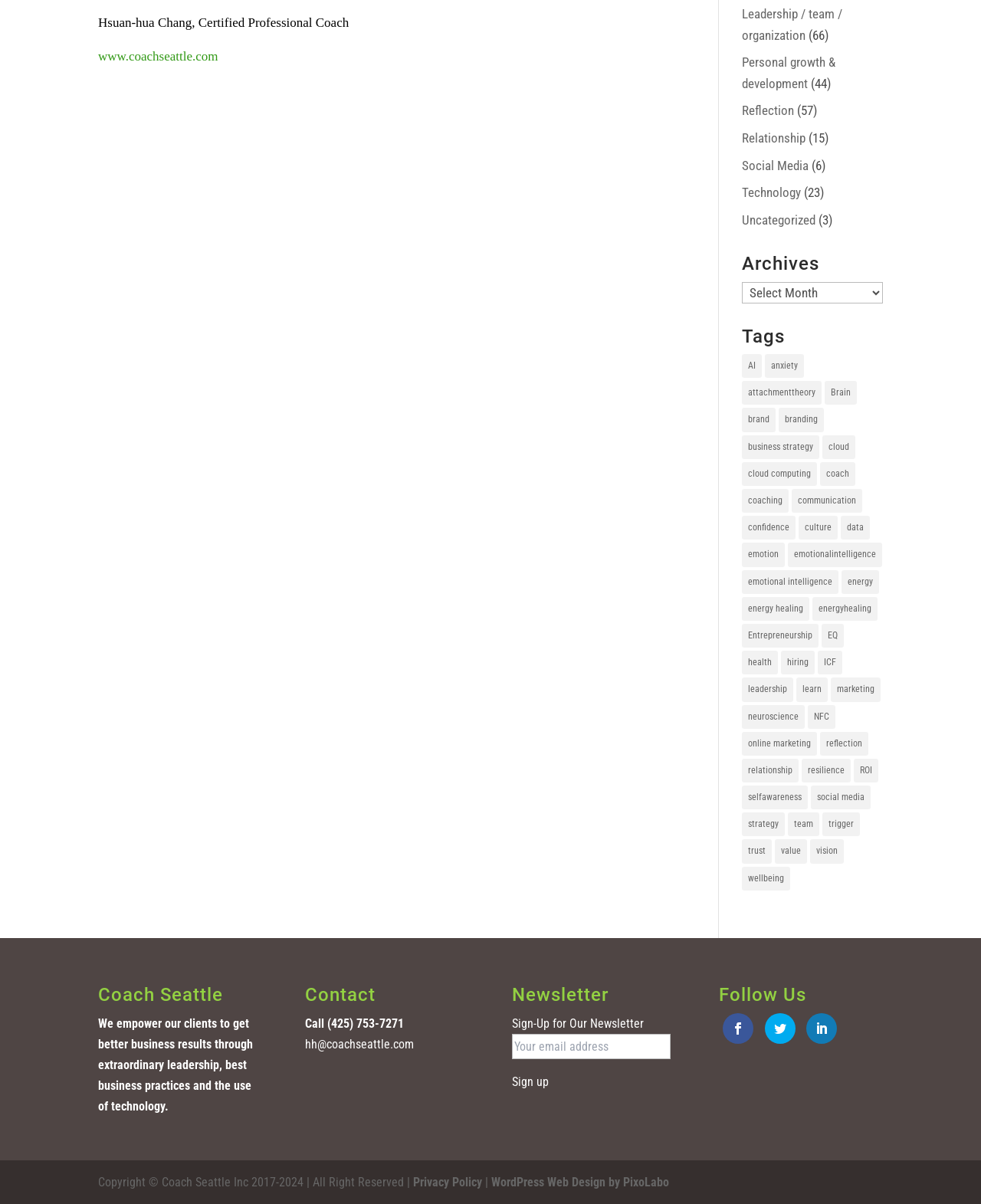Extract the bounding box coordinates for the UI element described by the text: "ICF". The coordinates should be in the form of [left, top, right, bottom] with values between 0 and 1.

[0.834, 0.541, 0.859, 0.56]